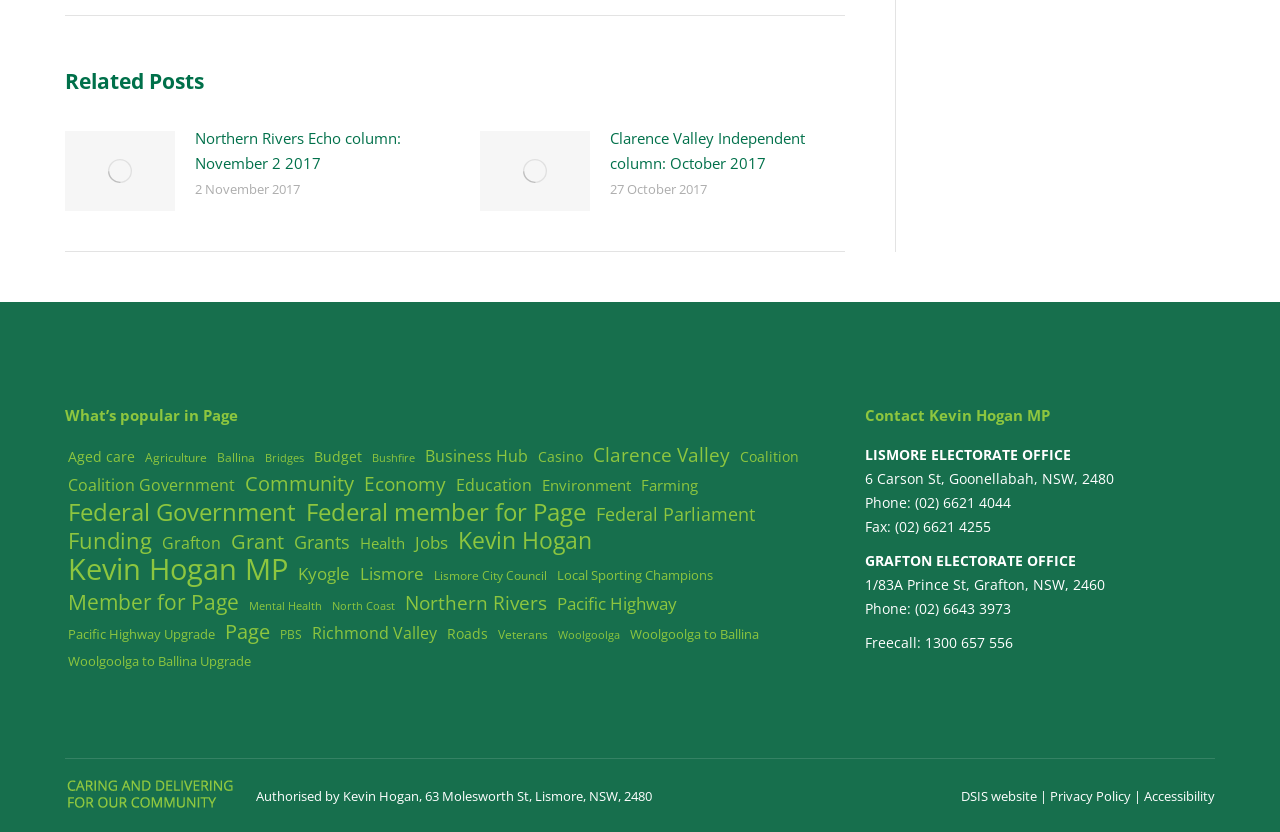Please locate the bounding box coordinates of the element that should be clicked to complete the given instruction: "Visit DSIS website".

[0.751, 0.946, 0.81, 0.967]